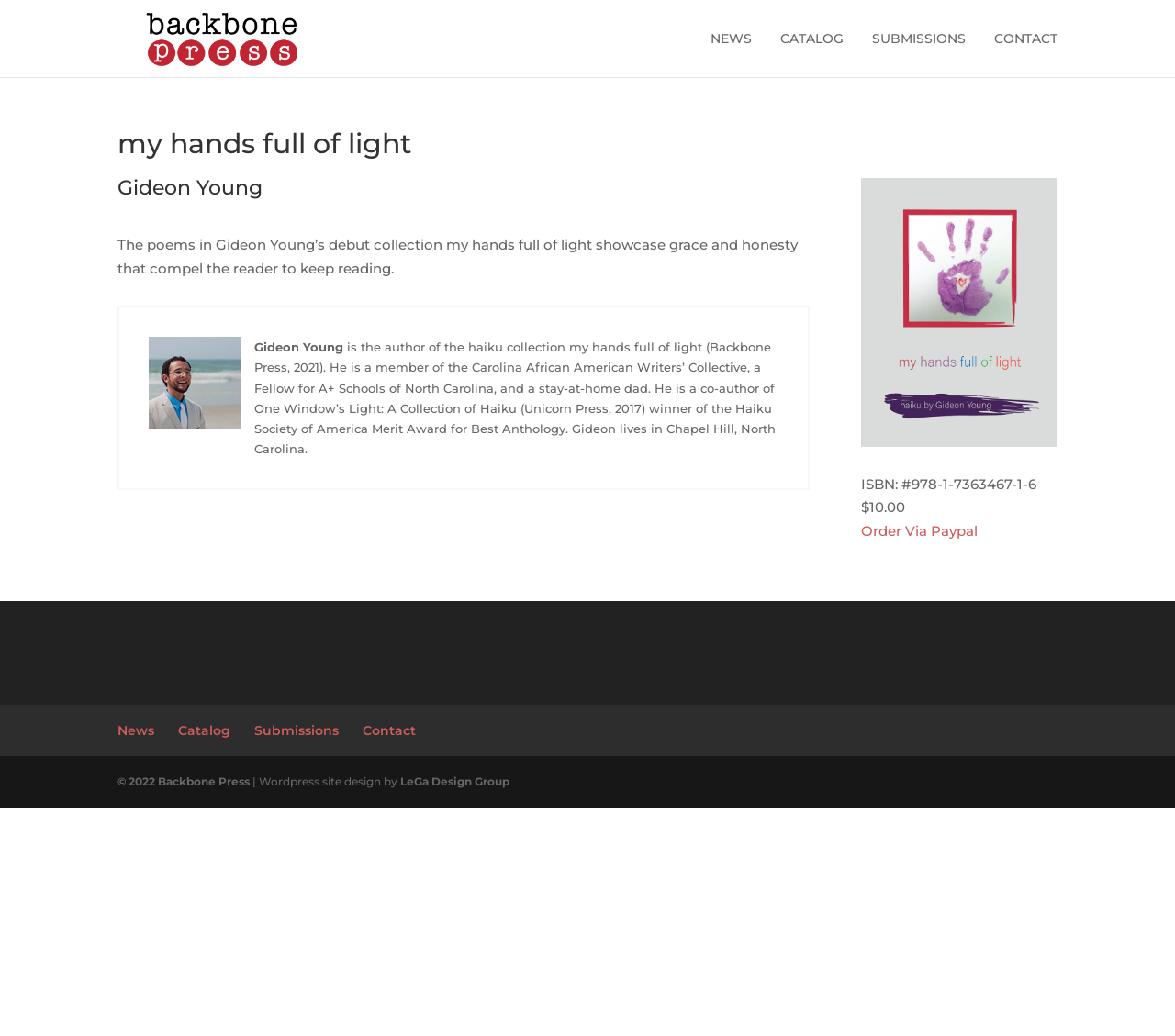Answer succinctly with a single word or phrase:
What is the ISBN of the book?

#978-1-7363467-1-6